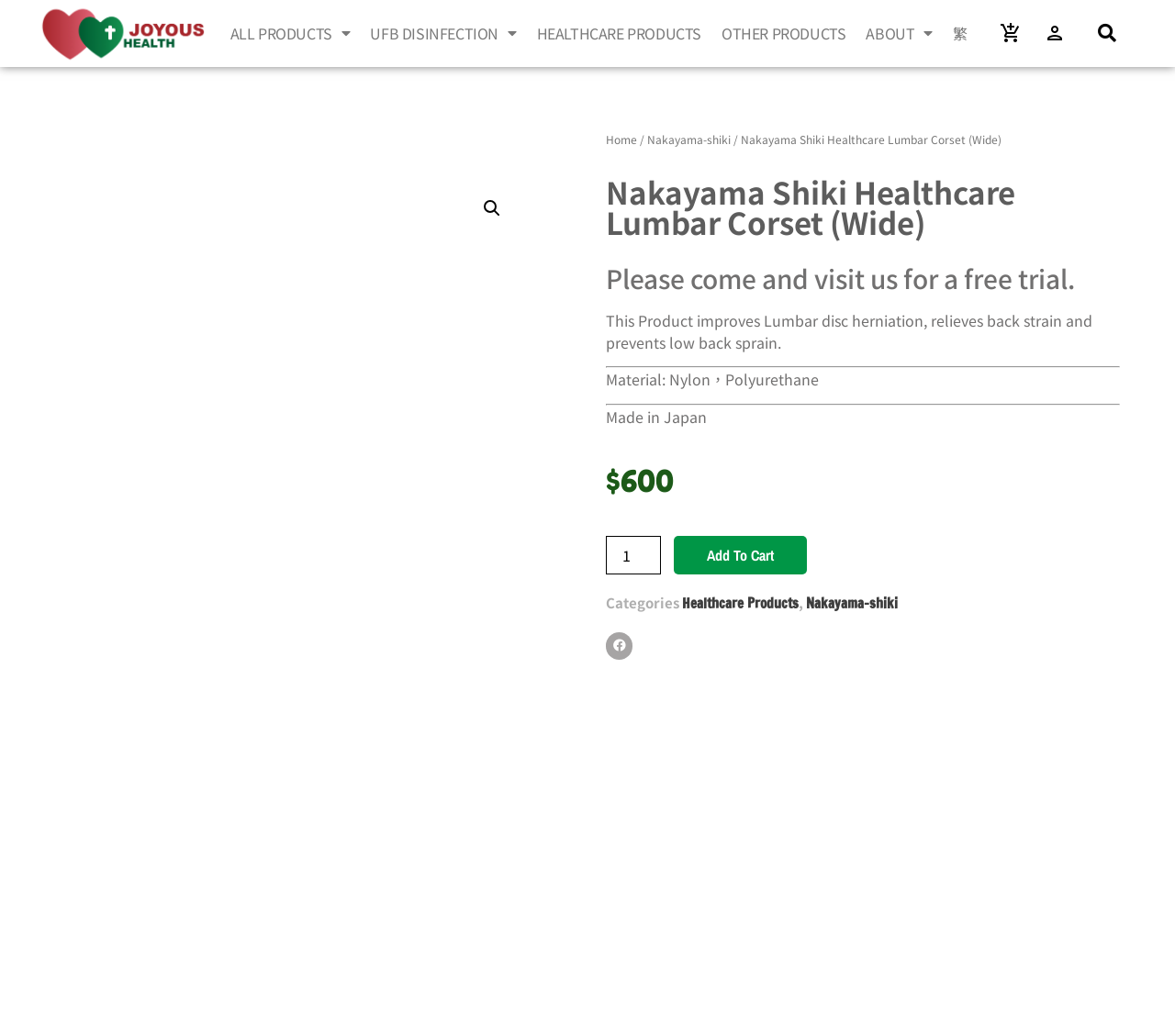Locate the bounding box coordinates of the clickable area to execute the instruction: "Add the product to cart". Provide the coordinates as four float numbers between 0 and 1, represented as [left, top, right, bottom].

[0.573, 0.517, 0.687, 0.554]